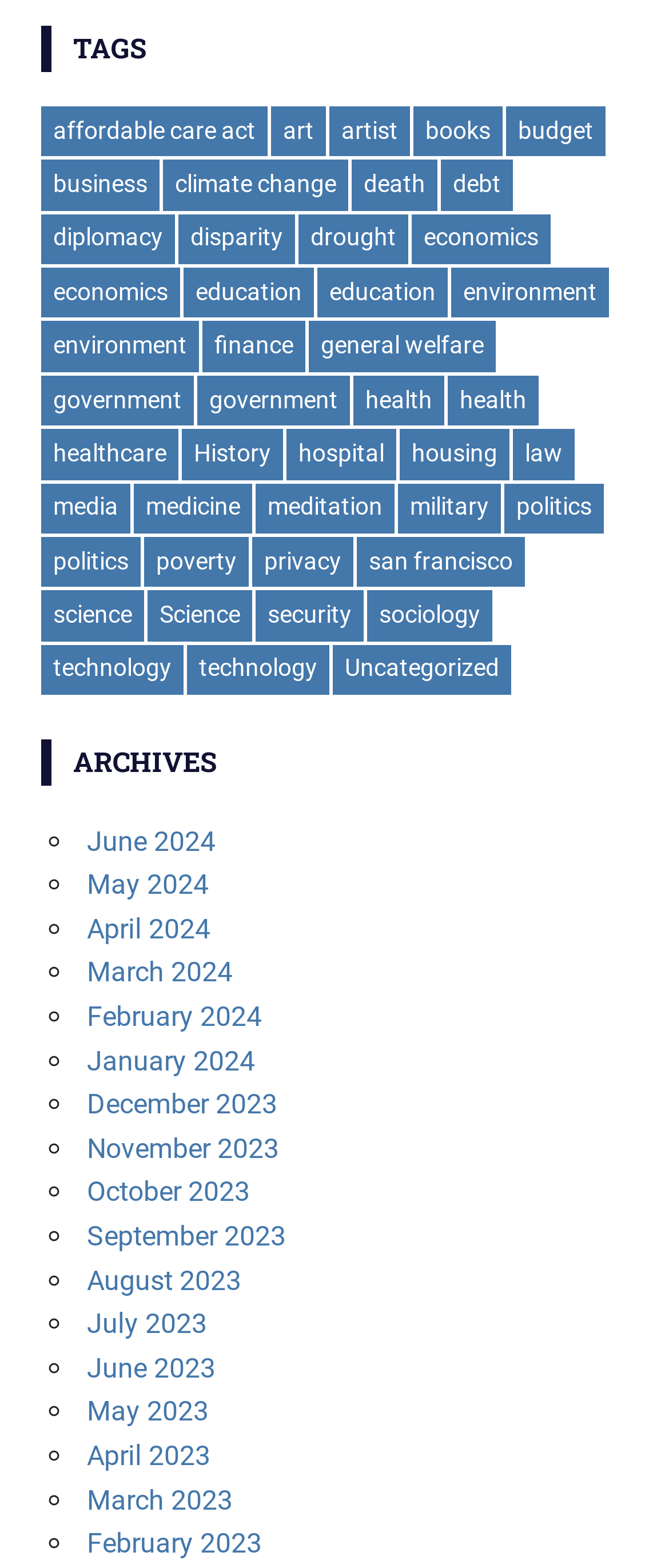Find the bounding box coordinates of the clickable area that will achieve the following instruction: "explore 'technology' topics".

[0.062, 0.411, 0.274, 0.443]